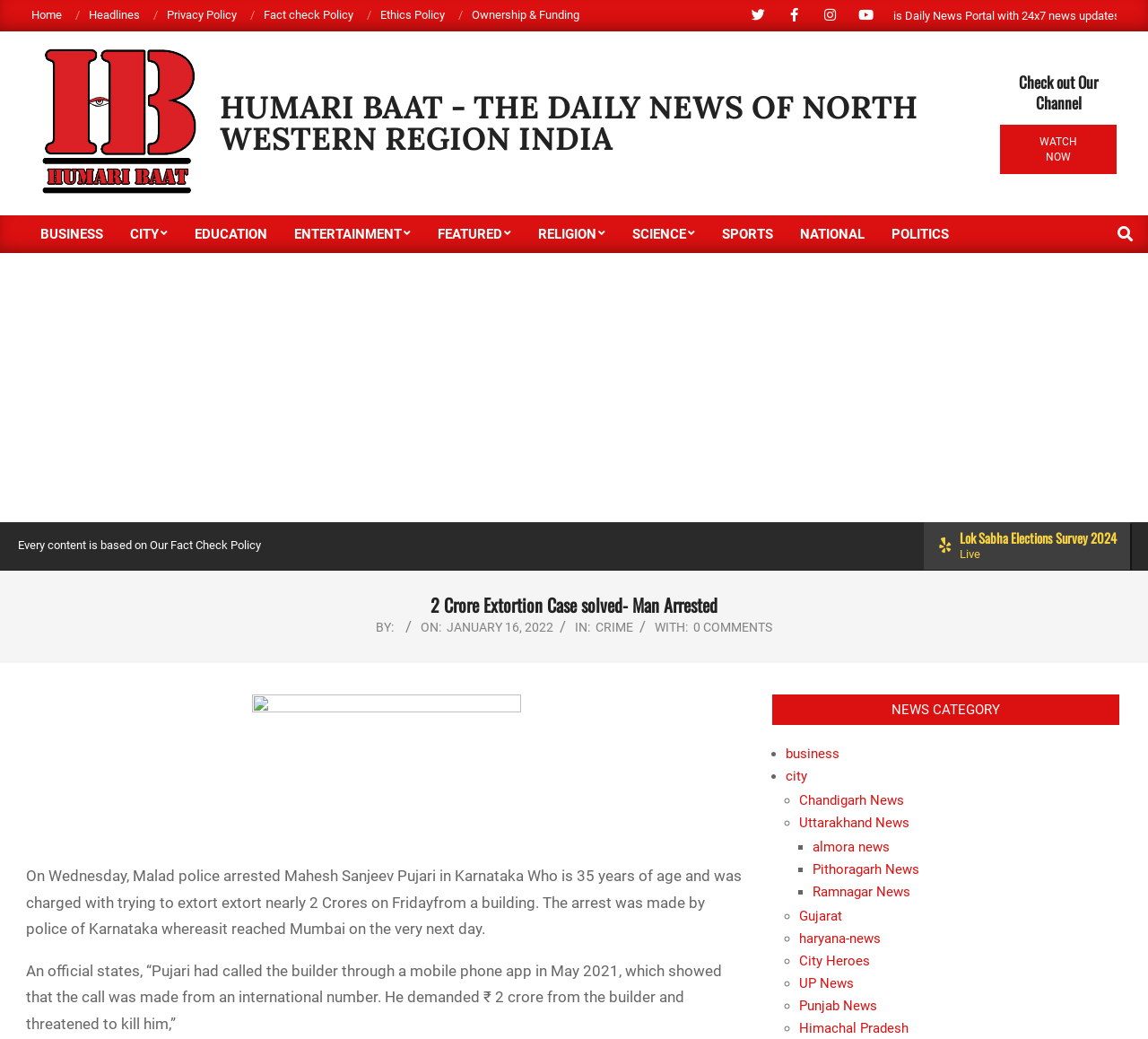Could you specify the bounding box coordinates for the clickable section to complete the following instruction: "Click on the CRIME link"?

[0.519, 0.597, 0.552, 0.611]